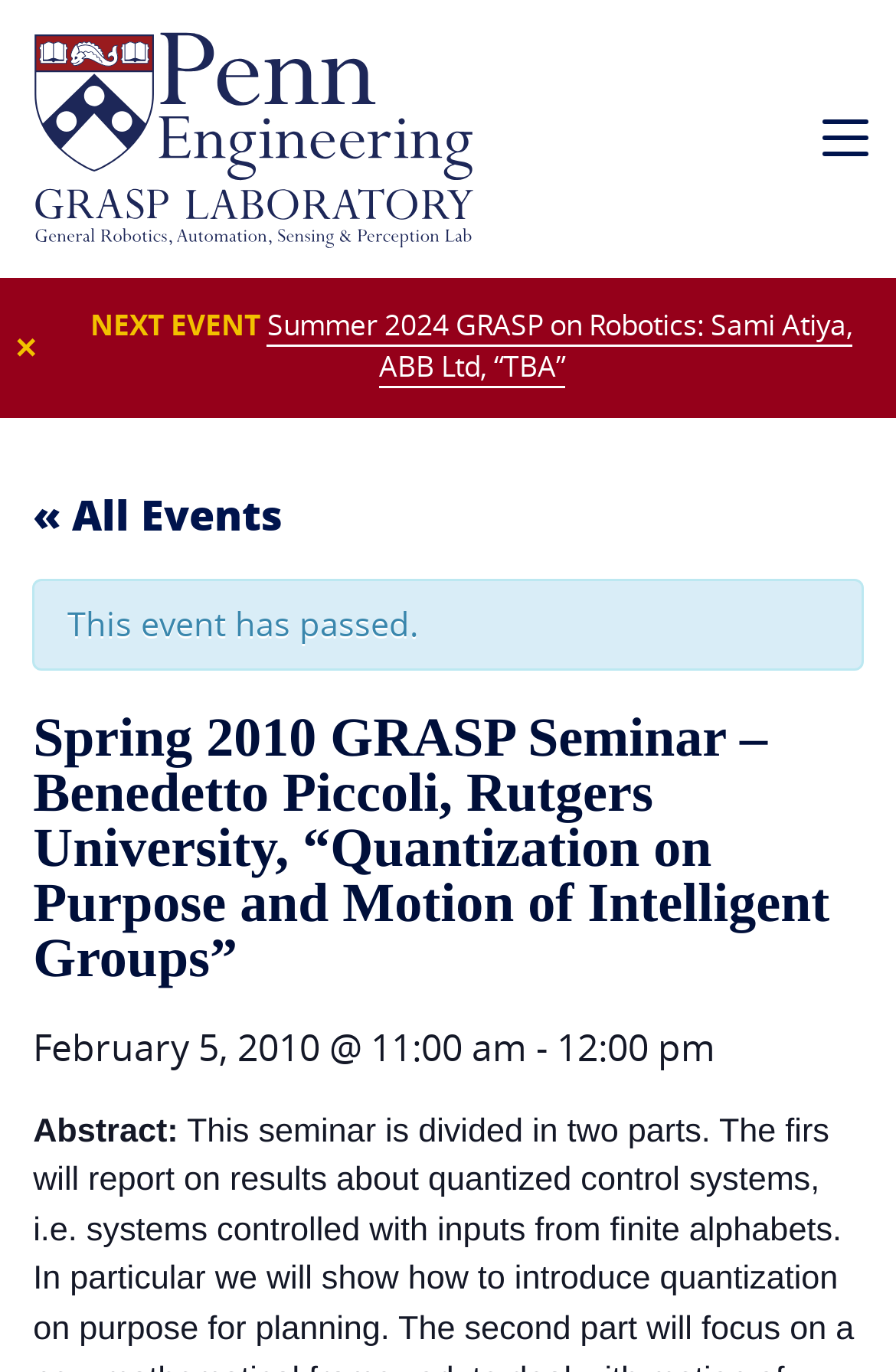What is the text above the 'NEXT EVENT' button?
Using the visual information, answer the question in a single word or phrase.

Penn Engineering GRASP Laboratory